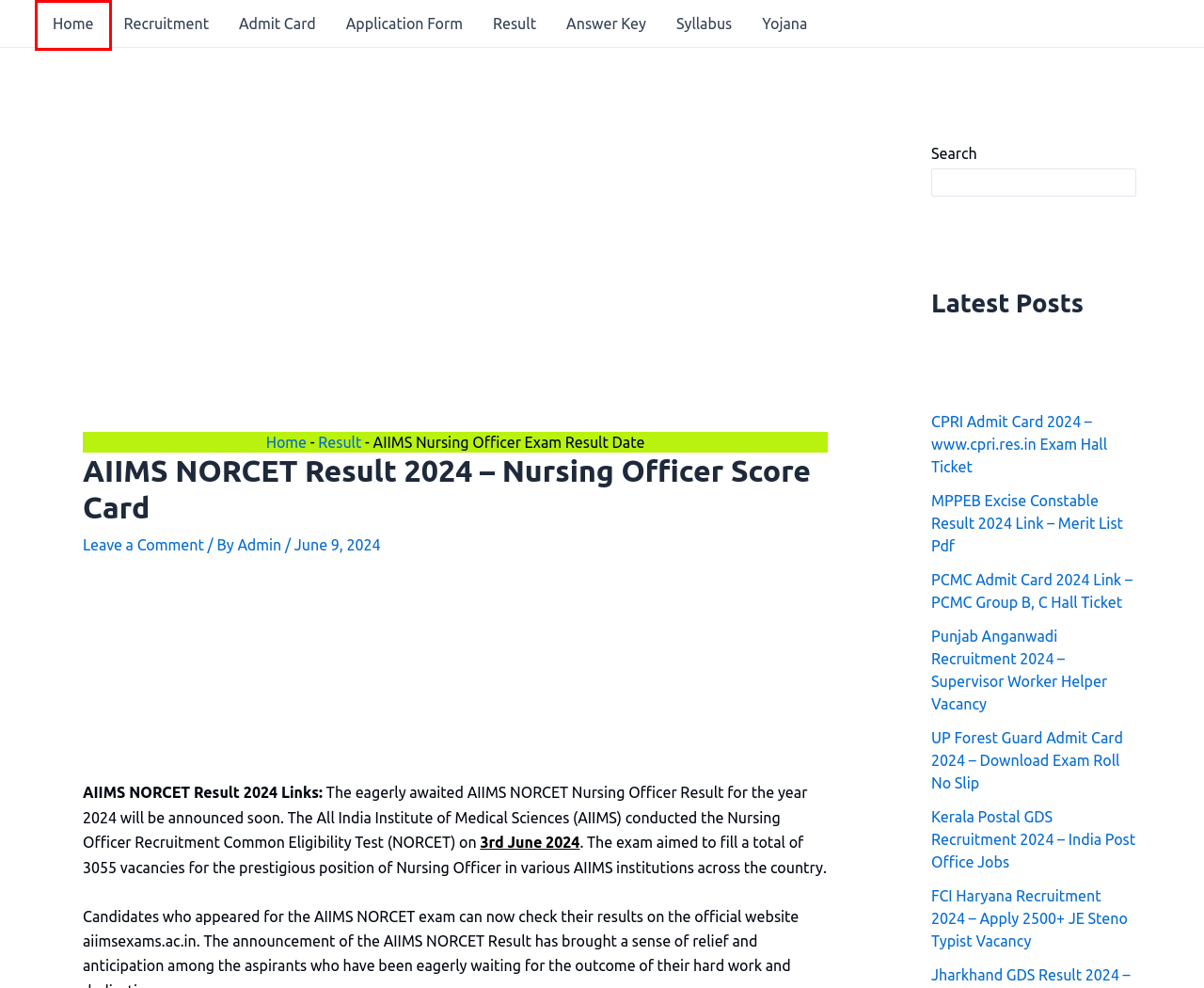You are looking at a screenshot of a webpage with a red bounding box around an element. Determine the best matching webpage description for the new webpage resulting from clicking the element in the red bounding box. Here are the descriptions:
A. KVCET - Karpaga Vinayaga College of Engineering Or Technology, Chennai
B. Answer Key Archives -
C. Yojana Archives -
D. CPRI Admit Card 2023 - www.cpri.res.in Exam Hall Ticket
E. Recruitment
F. Result Archives -
G. FCI Haryana Recruitment 2023 - Apply 2500+ JE Steno Typist Vacancy
H. Punjab Anganwadi Recruitment 2023 - Supervisor Worker Helper Vacancy

A